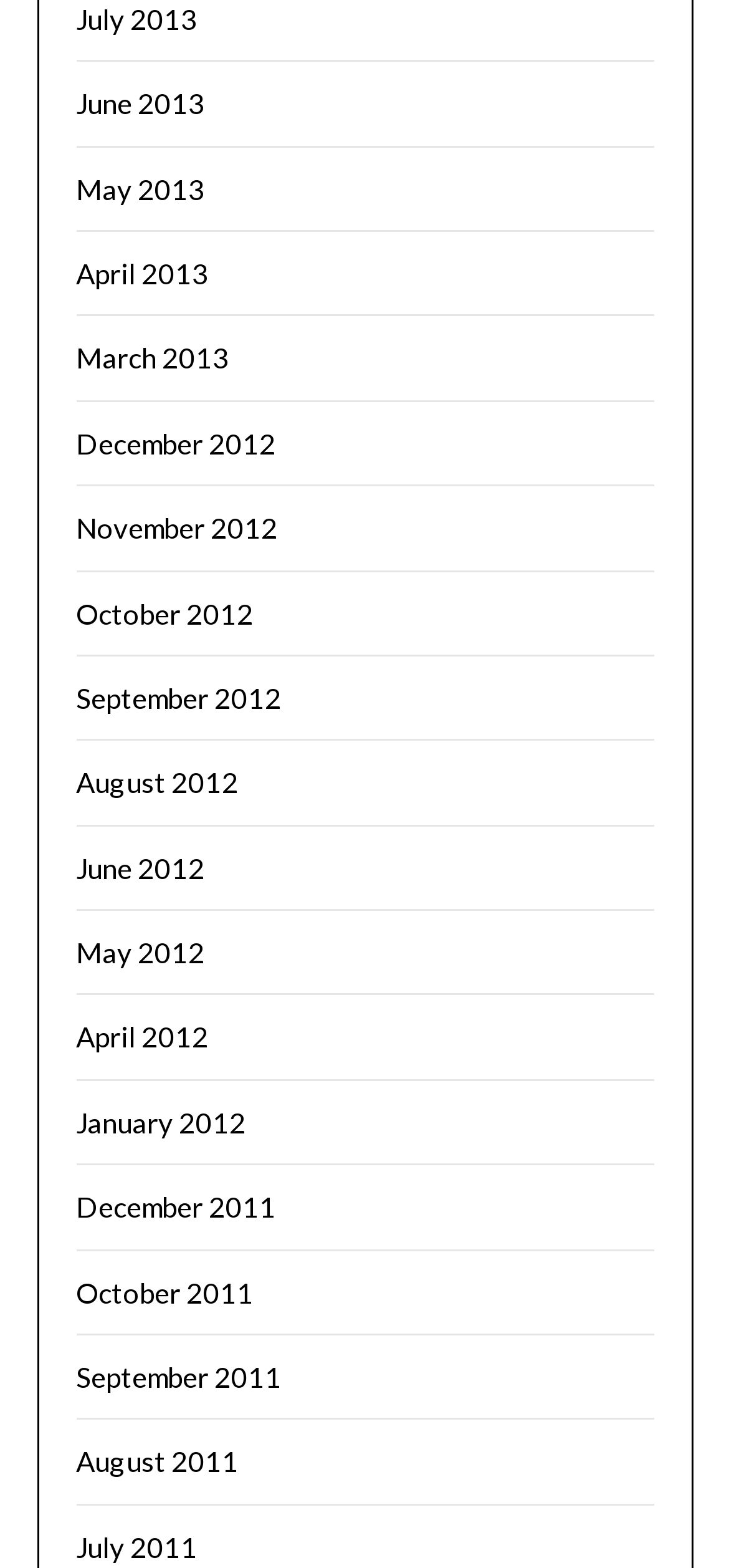How many months are listed?
Using the screenshot, give a one-word or short phrase answer.

24